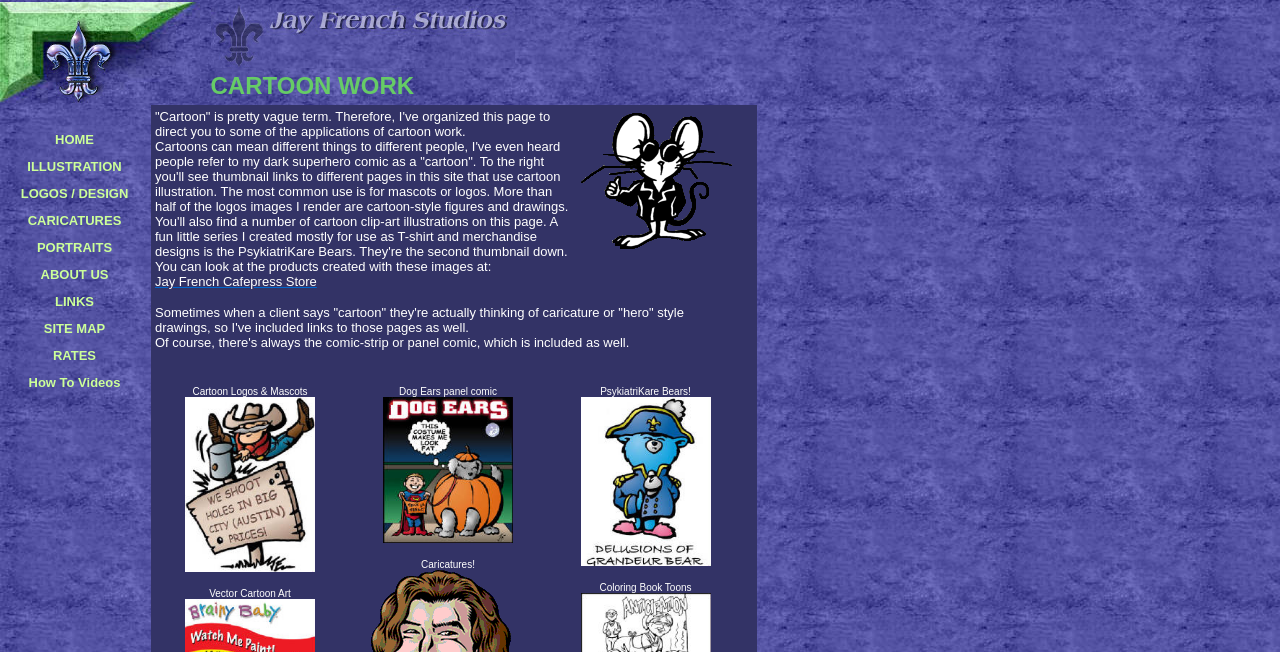Using the given description, provide the bounding box coordinates formatted as (top-left x, top-left y, bottom-right x, bottom-right y), with all values being floating point numbers between 0 and 1. Description: Jay French Cafepress Store

[0.121, 0.42, 0.248, 0.443]